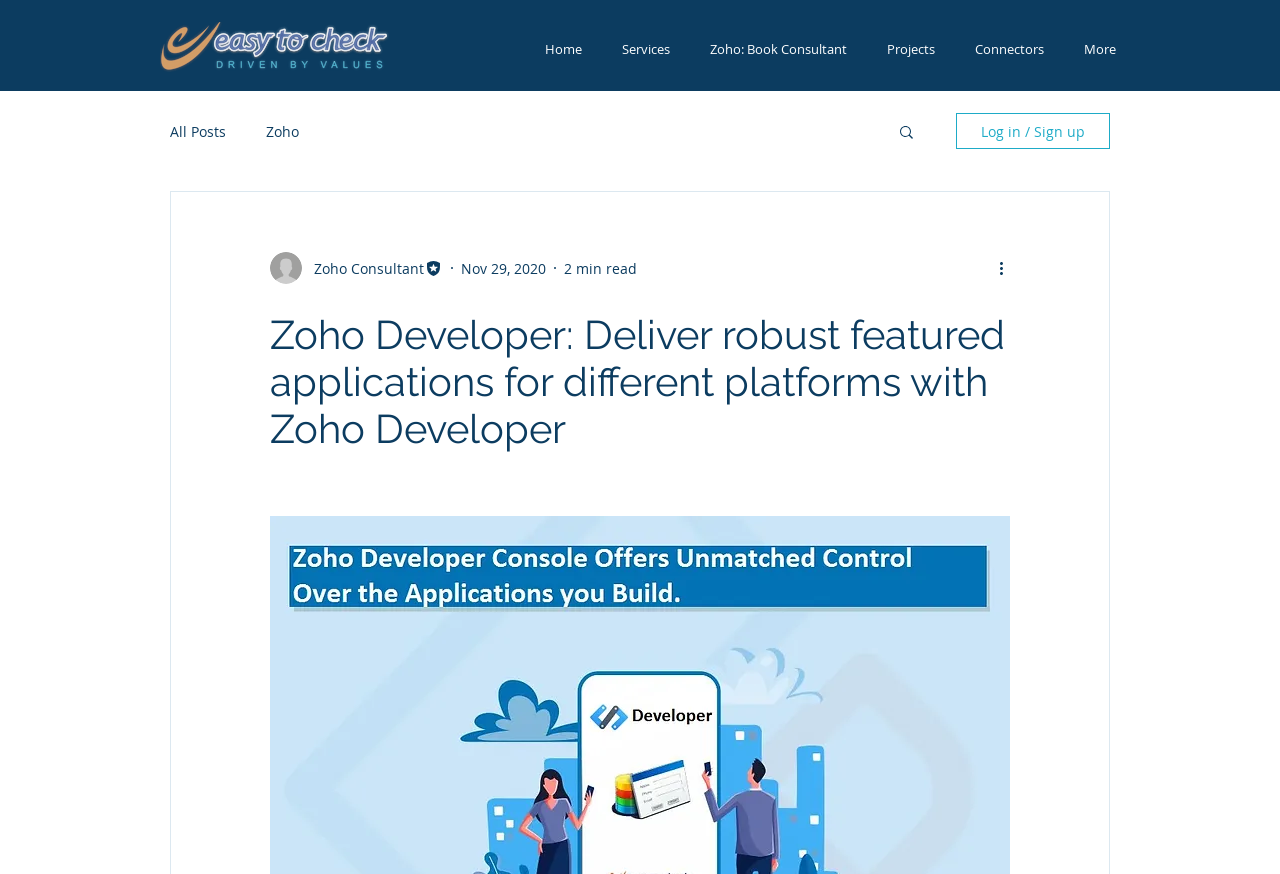Identify the bounding box for the UI element described as: "Zoho: Book Consultant". Ensure the coordinates are four float numbers between 0 and 1, formatted as [left, top, right, bottom].

[0.539, 0.043, 0.677, 0.07]